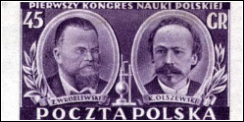What is the language of the inscription on the postage stamp?
From the image, respond with a single word or phrase.

Polish